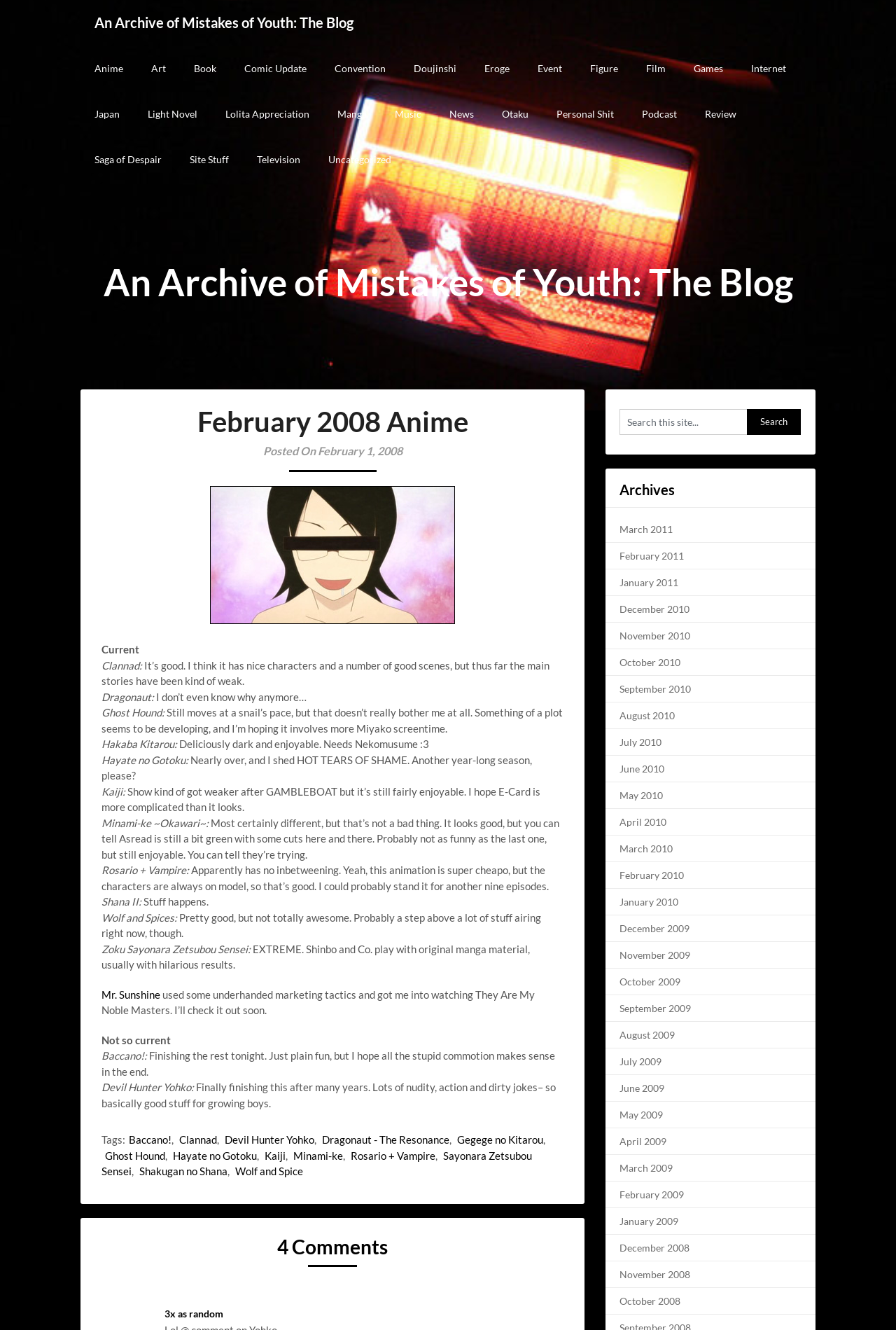Indicate the bounding box coordinates of the clickable region to achieve the following instruction: "Check the tags of the post."

[0.113, 0.852, 0.14, 0.862]